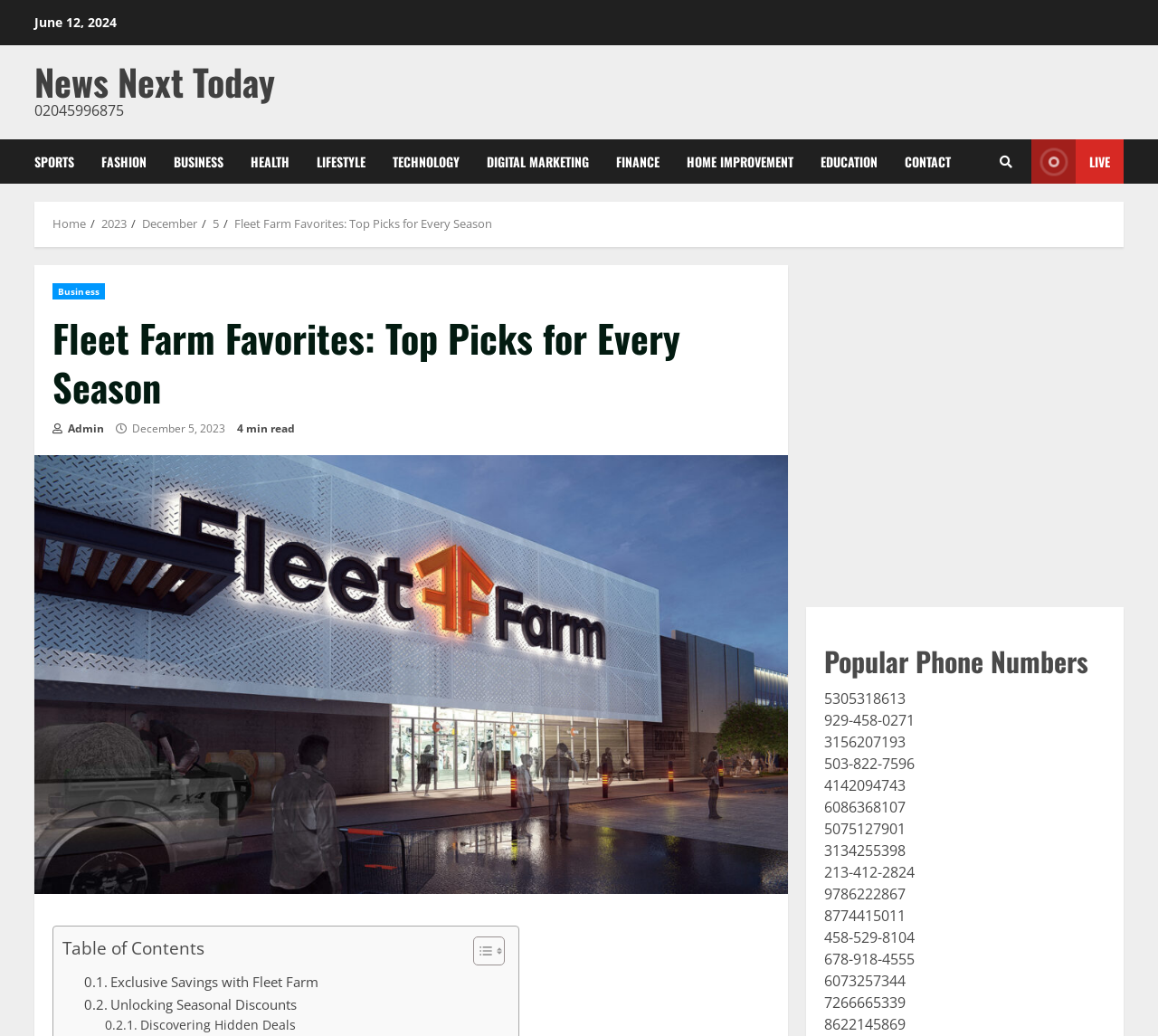Provide an in-depth caption for the contents of the webpage.

This webpage is about Fleet Farm Favorites, featuring top picks for every season. At the top, there is a date "June 12, 2024" and a link to "News Next Today". Below that, there are several links to different categories such as "SPORTS", "FASHION", "BUSINESS", and more, which are aligned horizontally.

On the left side, there is a navigation menu with breadcrumbs, showing the path "Home > 2023 > December > 5 > Fleet Farm Favorites: Top Picks for Every Season". Below the navigation menu, there is a header section with a link to "Business" and a heading "Fleet Farm Favorites: Top Picks for Every Season". There is also an admin link and a text "December 5, 2023" with a "4 min read" indicator.

To the right of the header section, there is an image of "Fleet Farm". Below the image, there is a table of contents with a toggle button. The table of contents has three links: "Exclusive Savings with Fleet Farm", "Unlocking Seasonal Discounts", and "Discovering Hidden Deals".

On the lower right side of the page, there is a section titled "Popular Phone Numbers" with nine phone numbers listed below it.

Overall, the webpage appears to be a news article or blog post about Fleet Farm Favorites, with various links and sections providing additional information and resources.